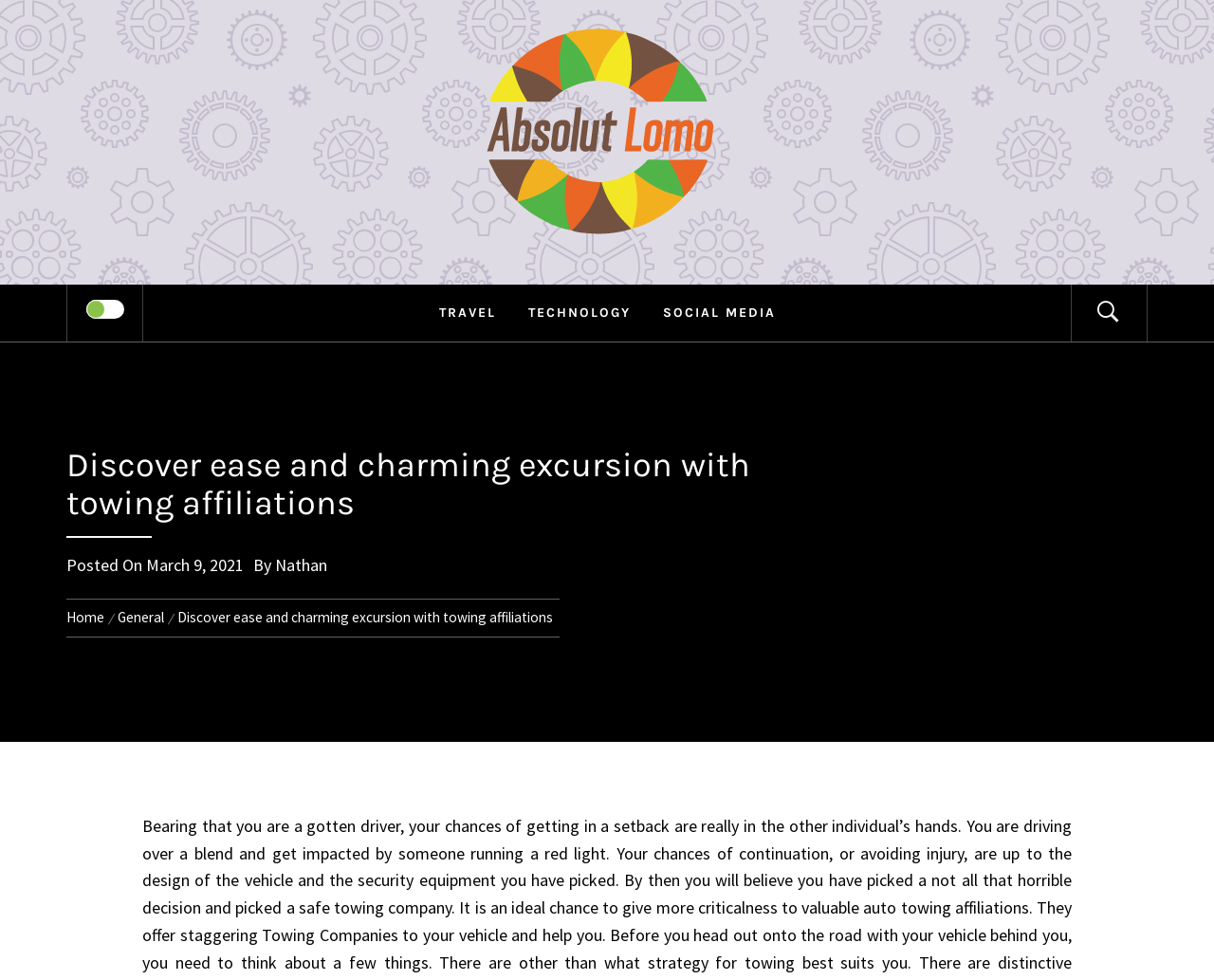Locate the bounding box coordinates of the element that needs to be clicked to carry out the instruction: "Go to the TRAVEL page". The coordinates should be given as four float numbers ranging from 0 to 1, i.e., [left, top, right, bottom].

[0.35, 0.29, 0.42, 0.348]